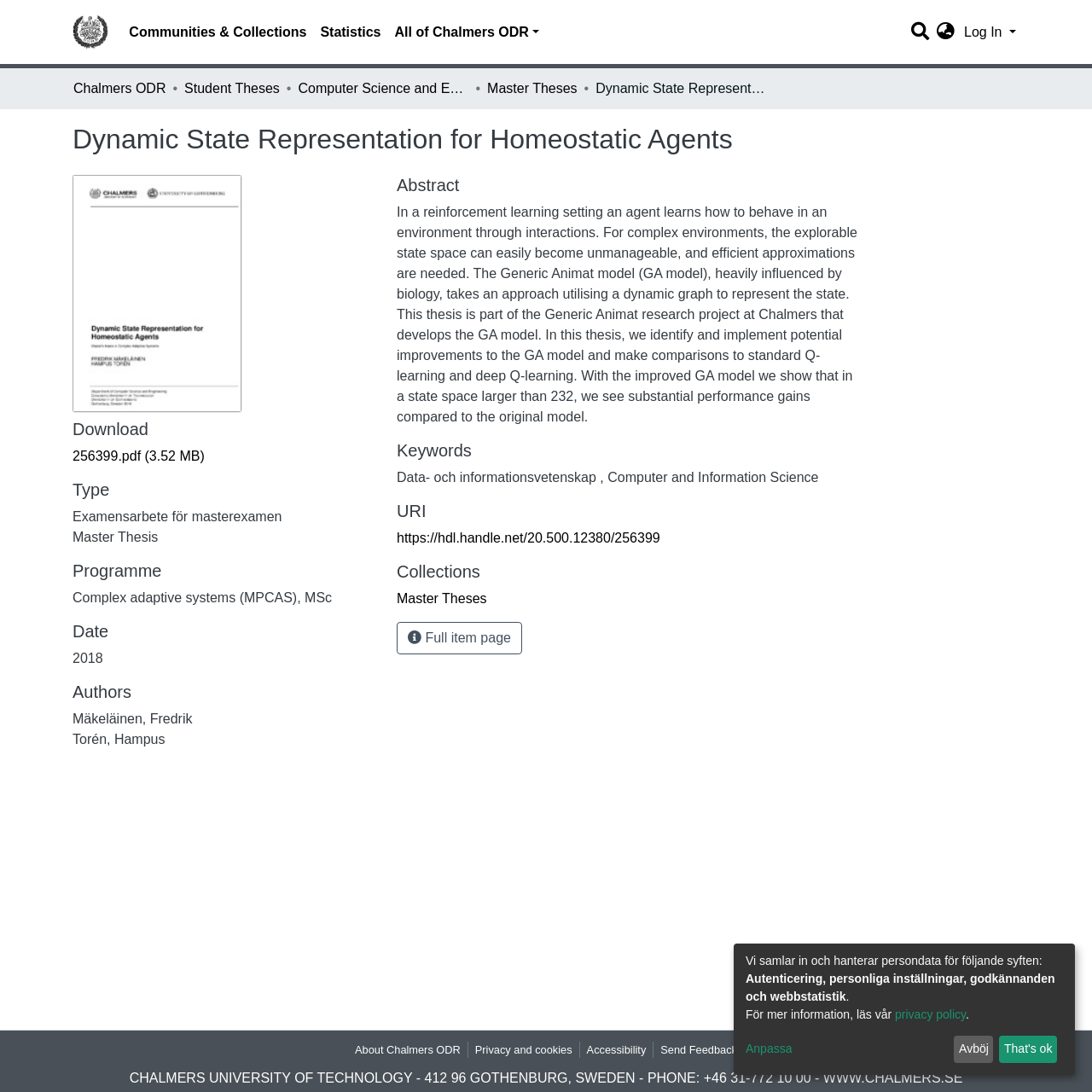Pinpoint the bounding box coordinates of the element to be clicked to execute the instruction: "Log in".

[0.88, 0.023, 0.934, 0.036]